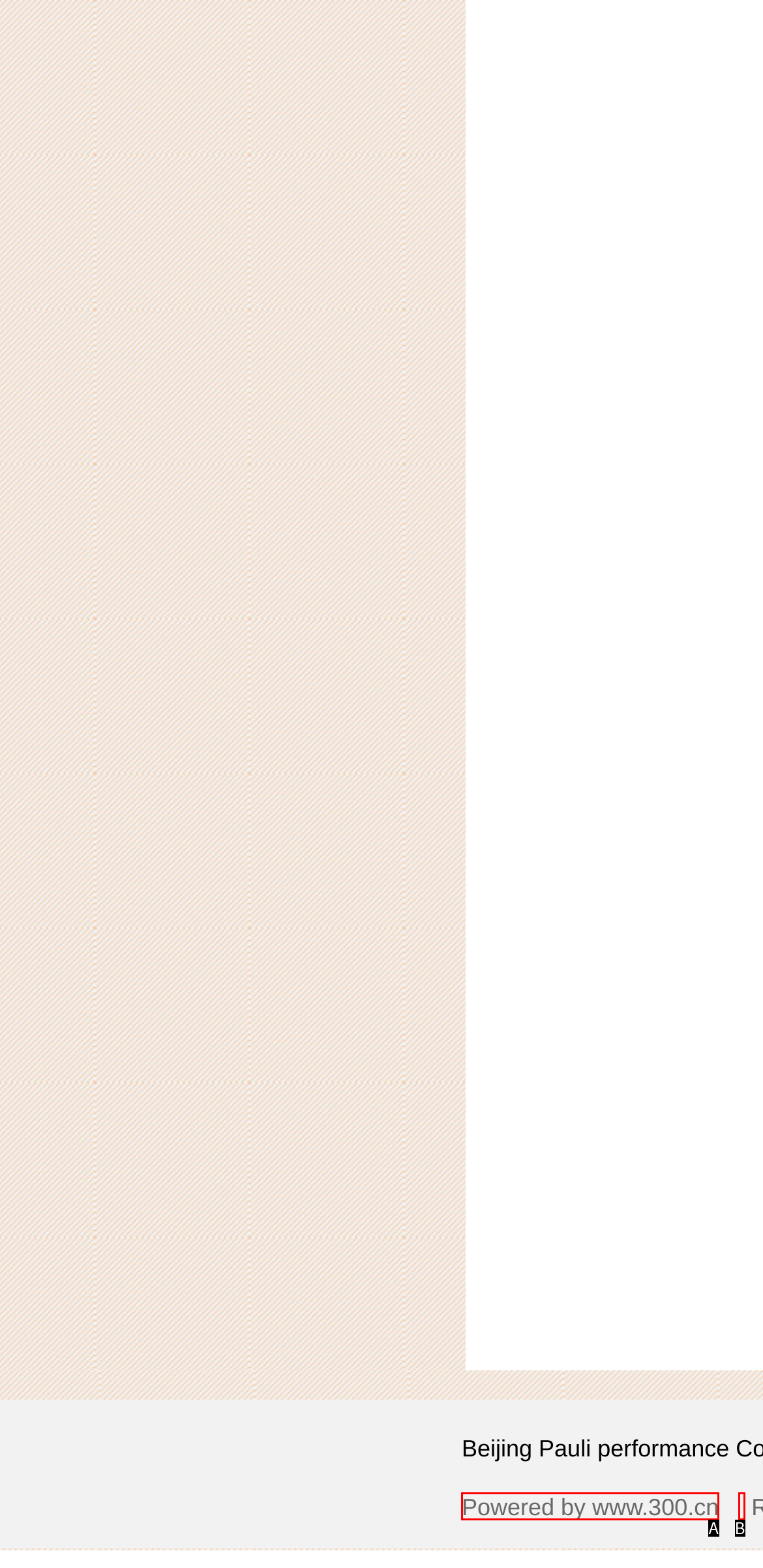Based on the description: Powered by www.300.cn, select the HTML element that best fits. Reply with the letter of the correct choice from the options given.

A